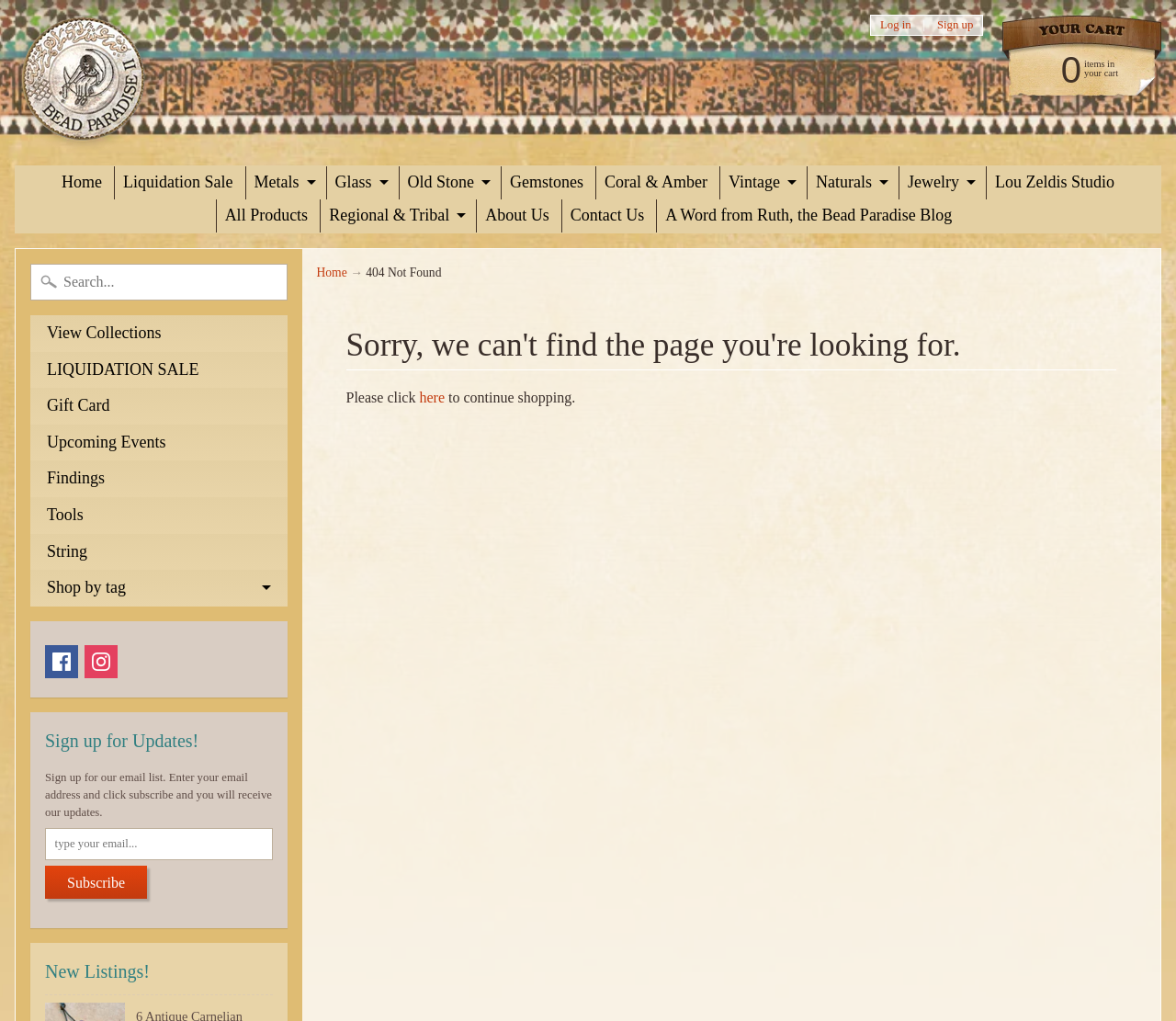Could you specify the bounding box coordinates for the clickable section to complete the following instruction: "Go to GSI Wiki"?

None